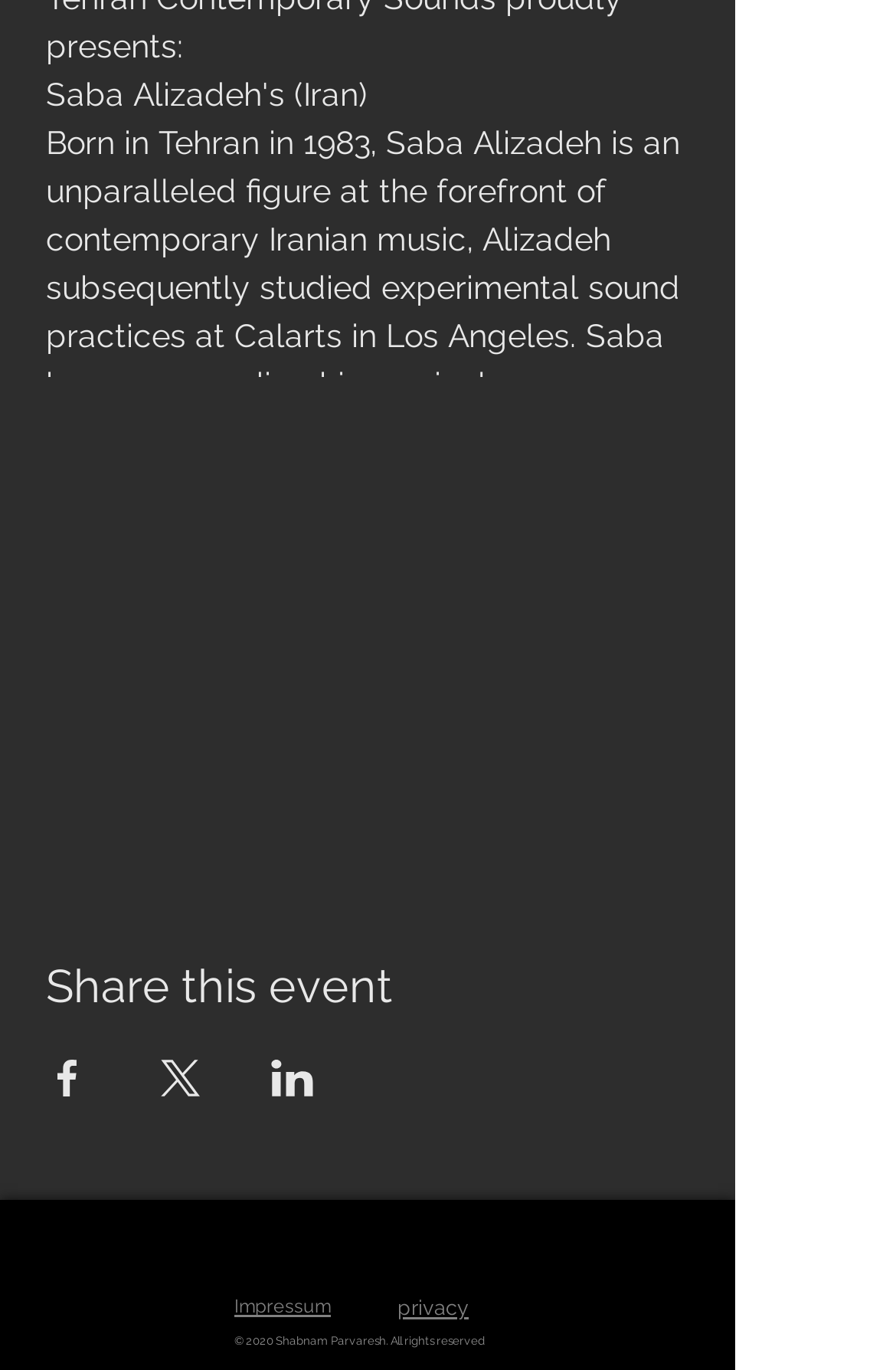Refer to the screenshot and give an in-depth answer to this question: What year is mentioned in the copyright notice?

I found the StaticText element '© 2020 Shabnam Parvaresh. All rights reserved' and extracted the year mentioned, which is 2020.